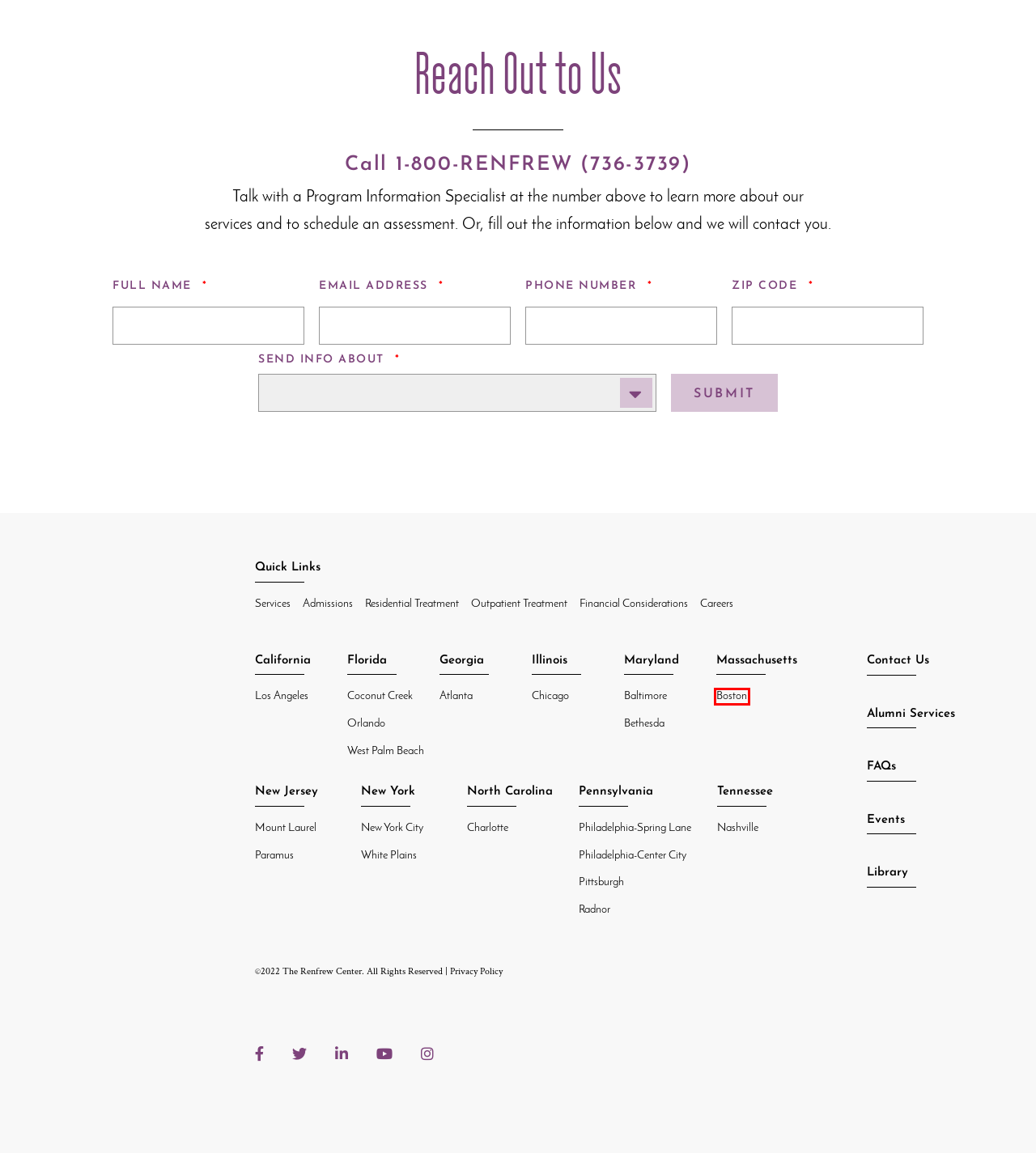Observe the provided screenshot of a webpage that has a red rectangle bounding box. Determine the webpage description that best matches the new webpage after clicking the element inside the red bounding box. Here are the candidates:
A. WHITE PLAINS, NY - The Renfrew Center
B. WEST PALM BEACH, FL - The Renfrew Center
C. Privacy Policy - The Renfrew Center
D. Eating Disorder Treatment Centers of Massachusetts - Boston - The Renfrew Center
E. Georgia Eating Disorder Treatment Center - Atlanta - The Renfrew Center
F. Philadelphia Location - The Renfrew Center
G. California Eating Disorder Treatment Center | Los Angeles
H. Residential Eating Disorder Treatment - The Renfrew Center

D